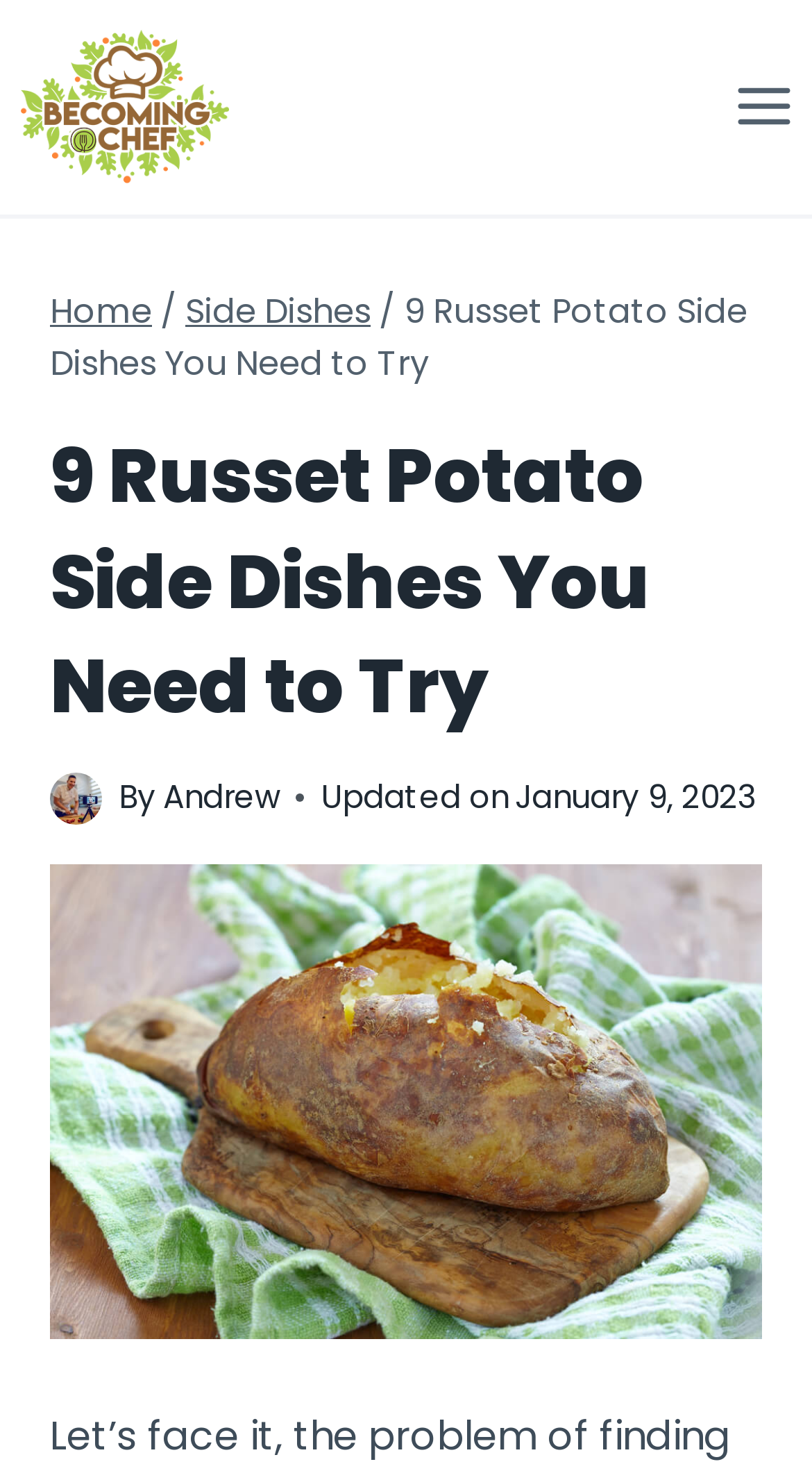Locate the bounding box coordinates of the element I should click to achieve the following instruction: "Visit the 'Home' page".

[0.062, 0.193, 0.187, 0.226]